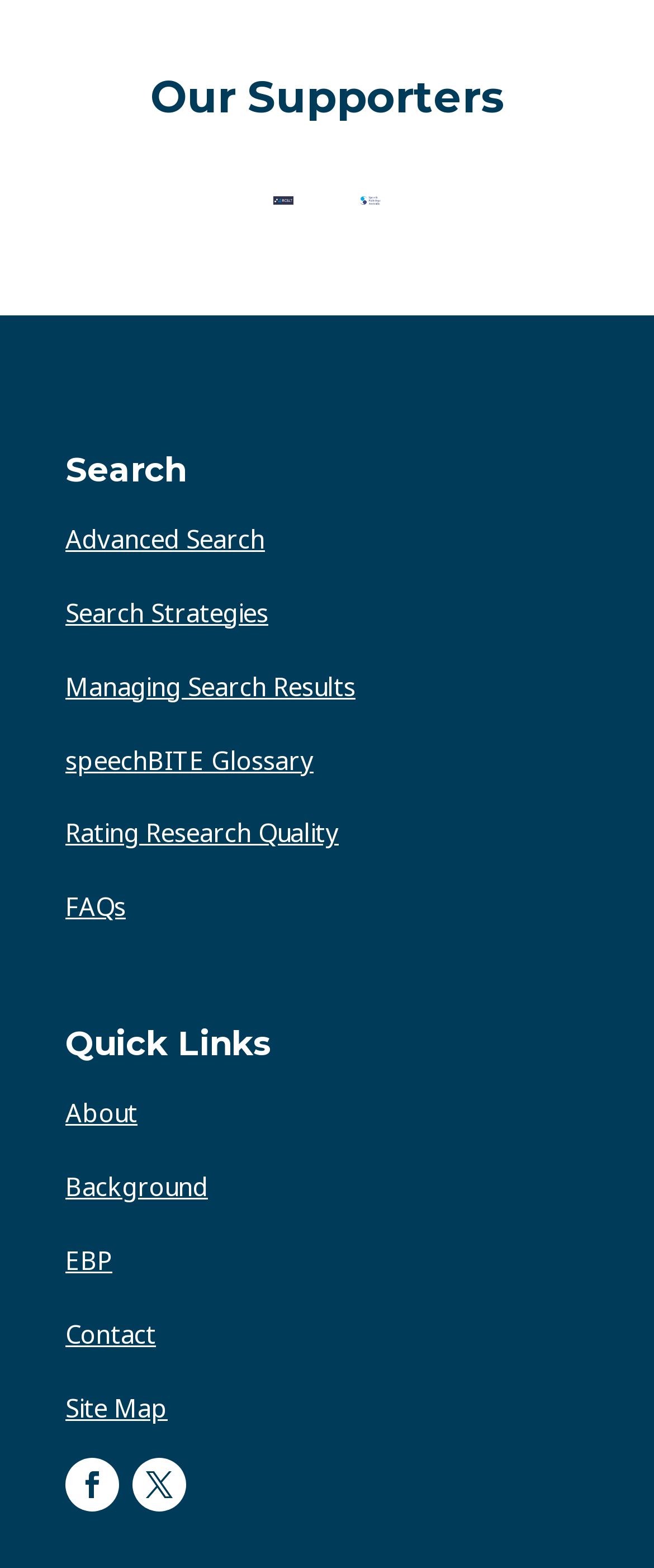Determine the bounding box coordinates for the HTML element mentioned in the following description: "Managing Search Results". The coordinates should be a list of four floats ranging from 0 to 1, represented as [left, top, right, bottom].

[0.1, 0.427, 0.544, 0.448]